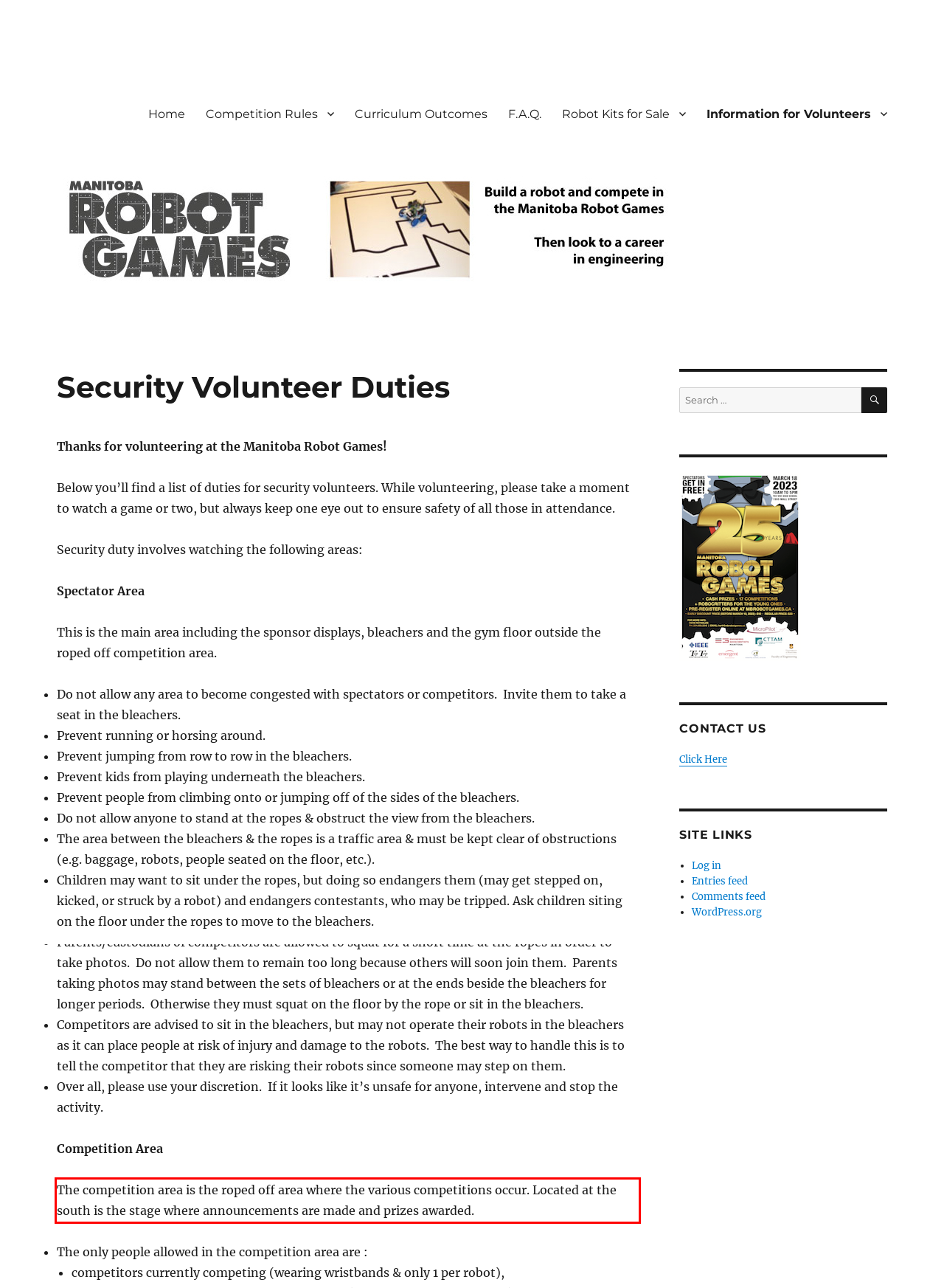Please identify the text within the red rectangular bounding box in the provided webpage screenshot.

The competition area is the roped off area where the various competitions occur. Located at the south is the stage where announcements are made and prizes awarded.